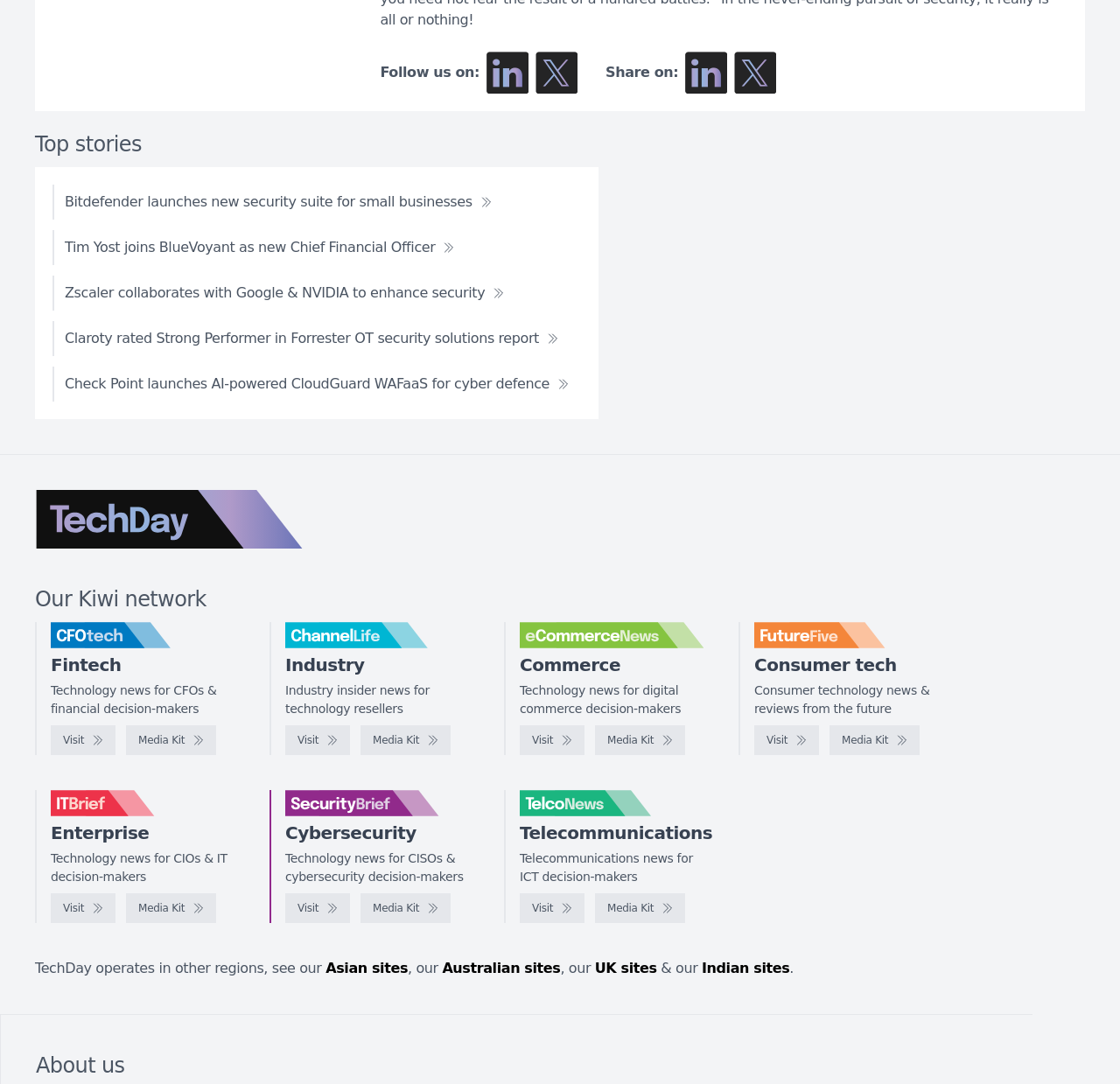Indicate the bounding box coordinates of the element that must be clicked to execute the instruction: "Follow us on LinkedIn". The coordinates should be given as four float numbers between 0 and 1, i.e., [left, top, right, bottom].

[0.434, 0.048, 0.472, 0.086]